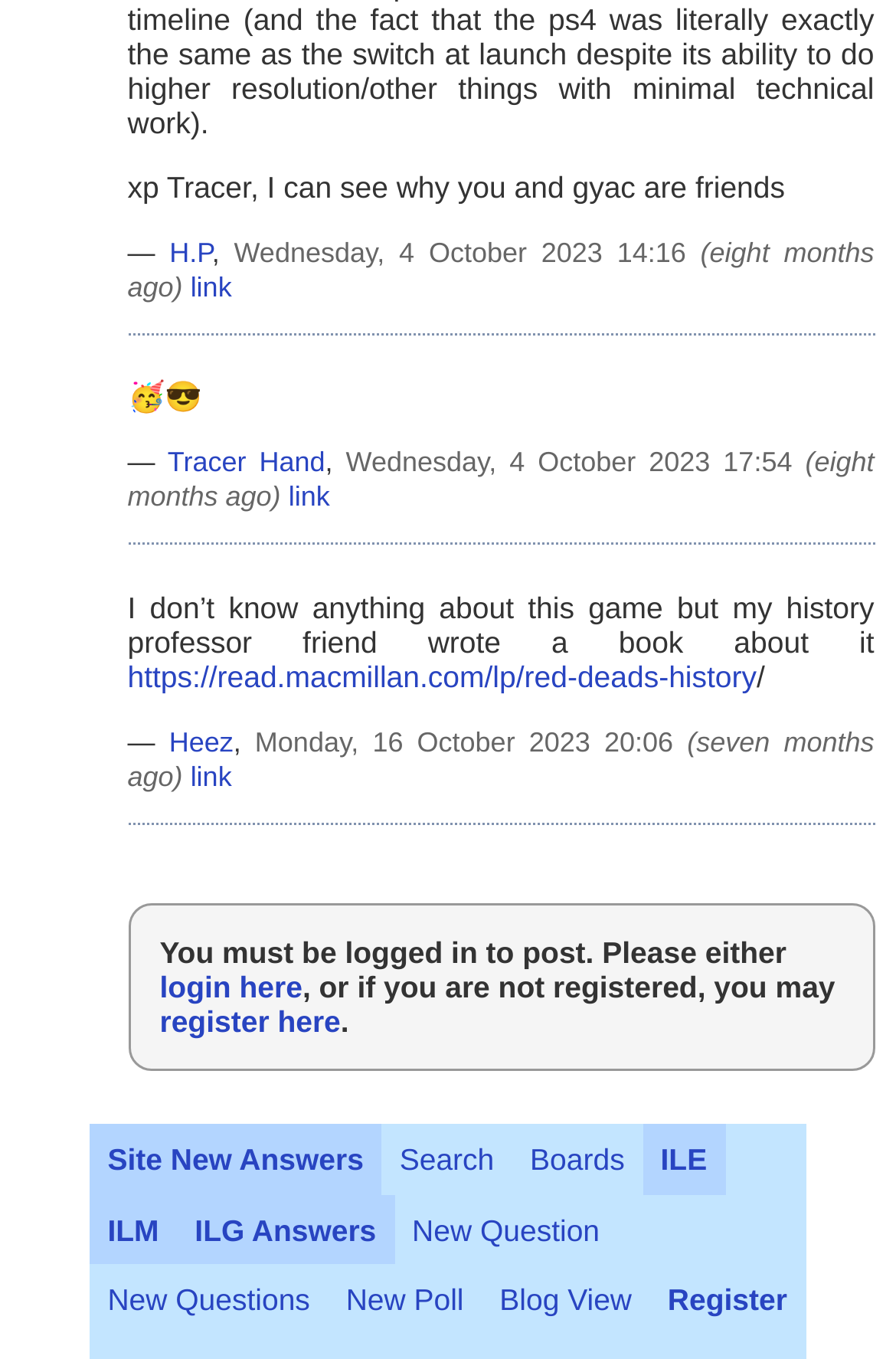Please specify the bounding box coordinates of the clickable section necessary to execute the following command: "Click on the 'H.P' link".

[0.189, 0.174, 0.236, 0.197]